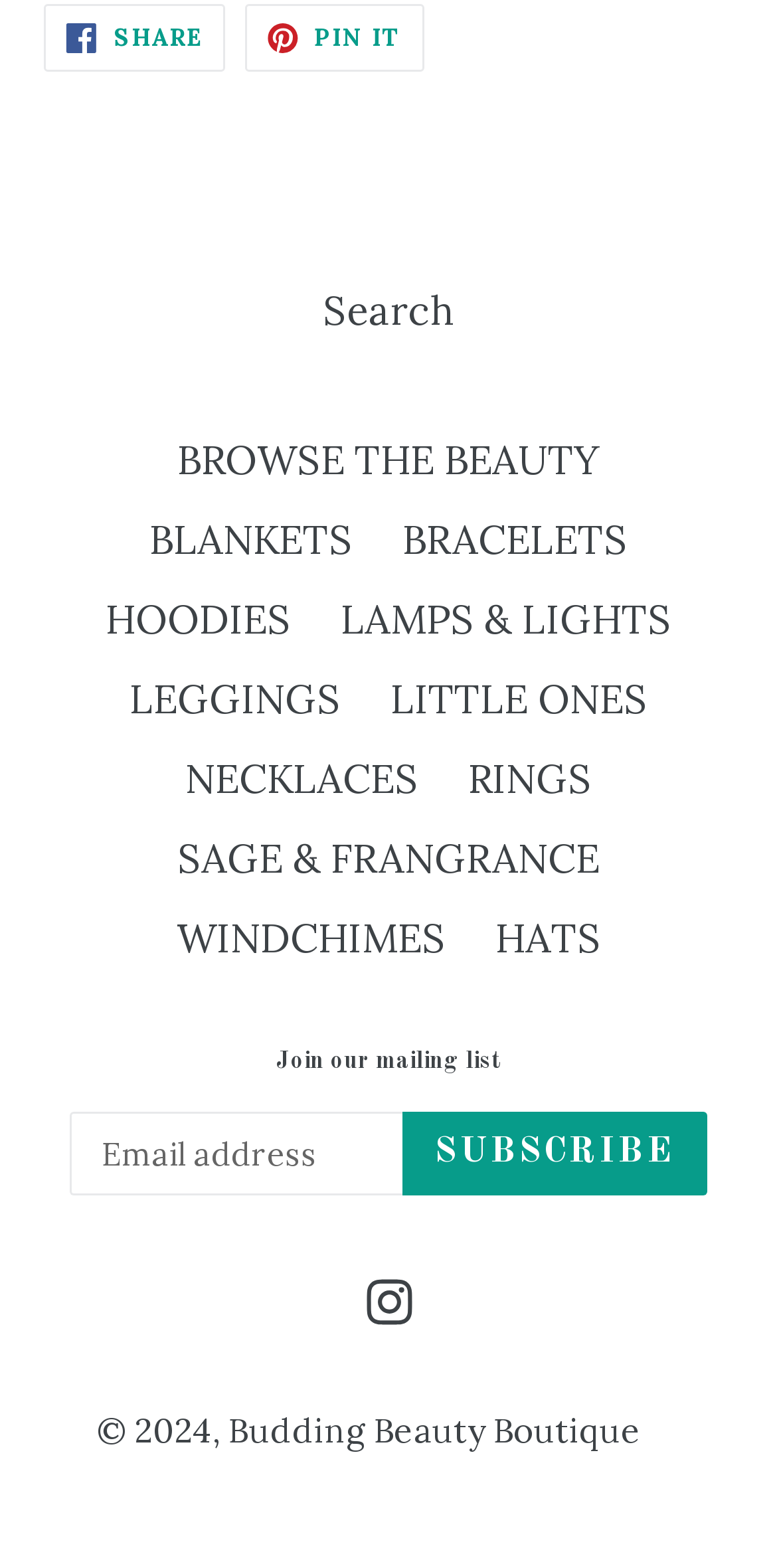Using the information in the image, give a comprehensive answer to the question: 
What is the purpose of the textbox?

I examined the textbox element and found that it is accompanied by a static text 'Join our mailing list' and a 'SUBSCRIBE' button. Therefore, the purpose of the textbox is to allow users to join the mailing list.